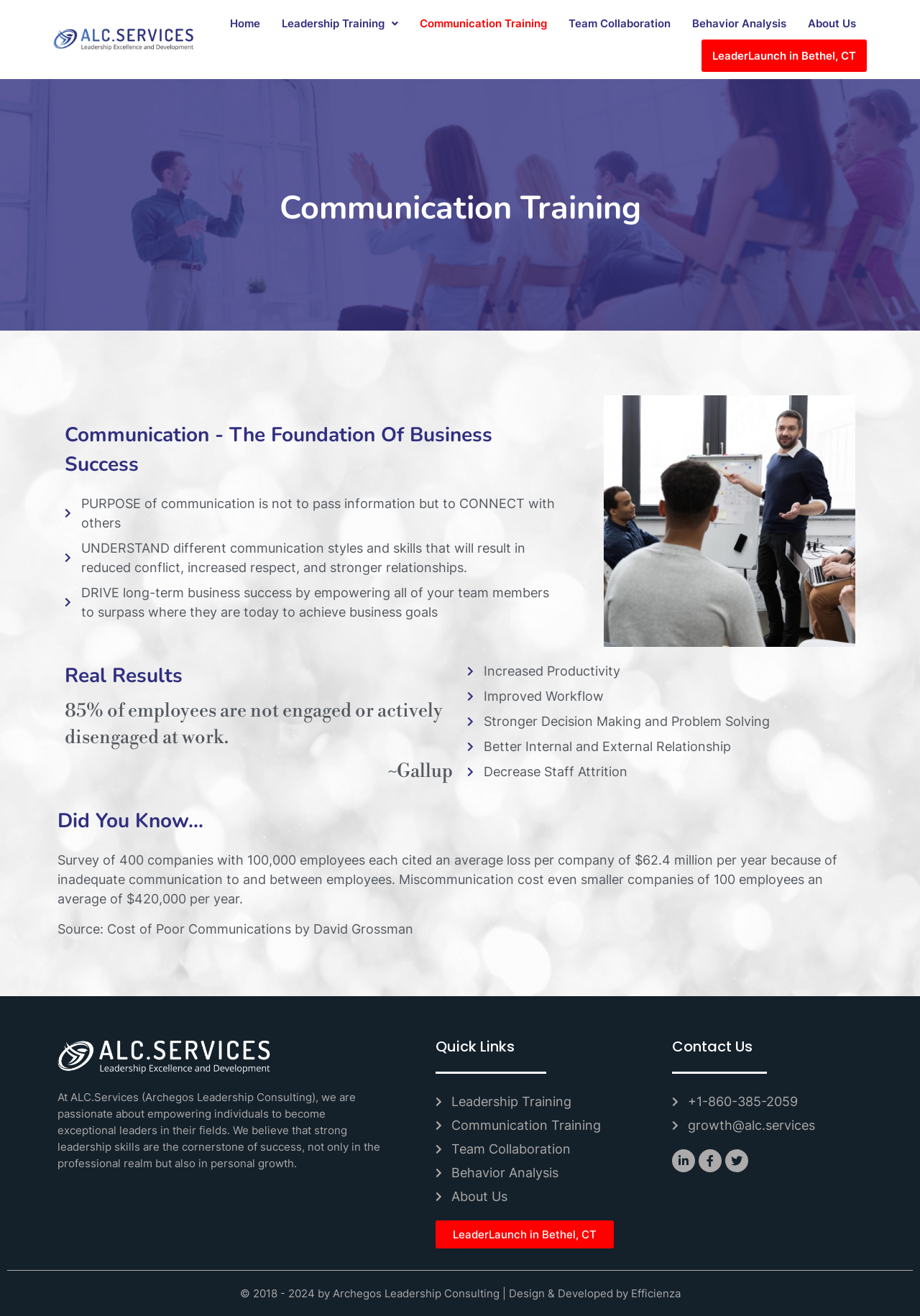Identify and provide the bounding box coordinates of the UI element described: "Facebook-f". The coordinates should be formatted as [left, top, right, bottom], with each number being a float between 0 and 1.

[0.759, 0.873, 0.784, 0.891]